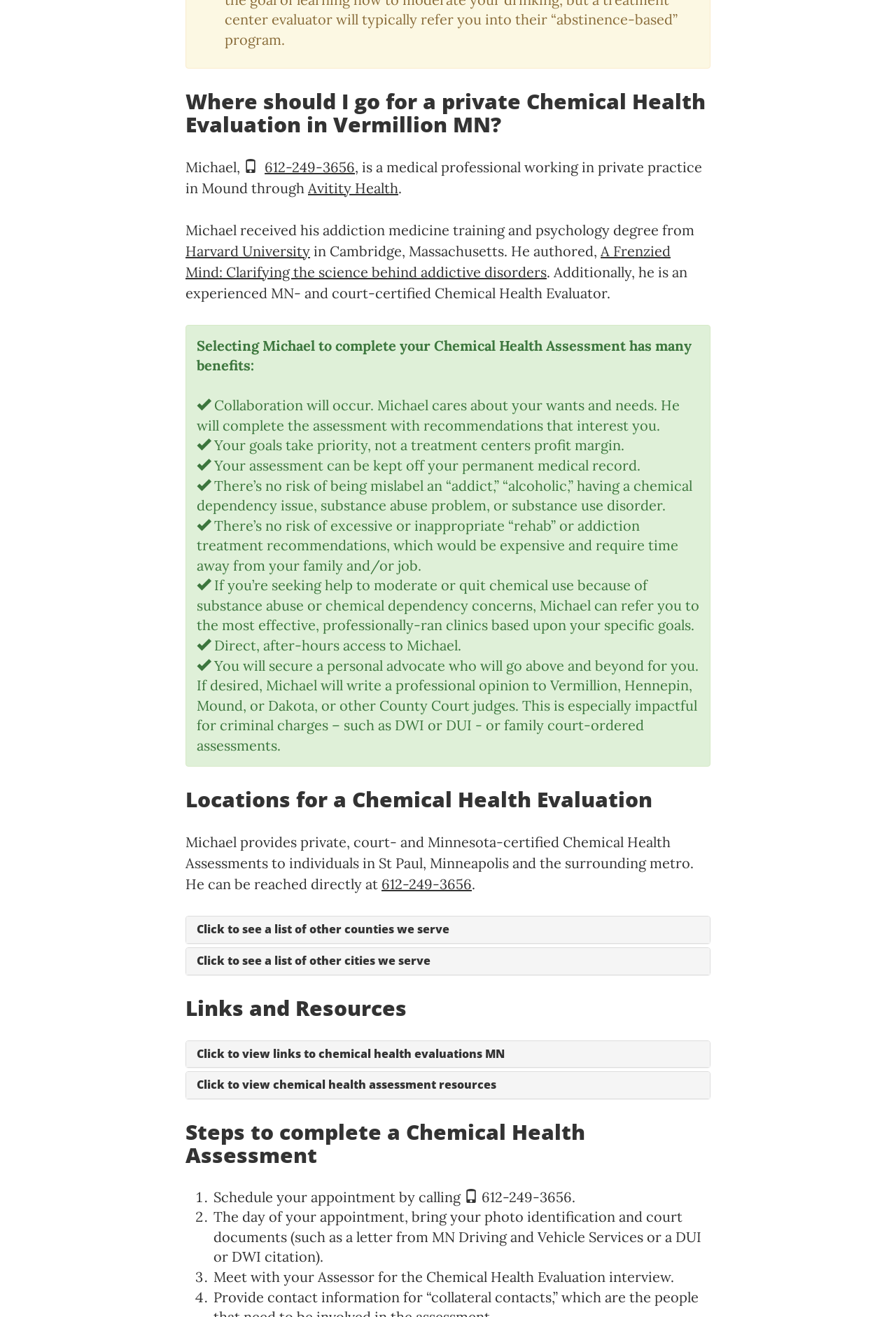Please find the bounding box coordinates of the clickable region needed to complete the following instruction: "Visit Avitity Health website". The bounding box coordinates must consist of four float numbers between 0 and 1, i.e., [left, top, right, bottom].

[0.344, 0.136, 0.445, 0.149]